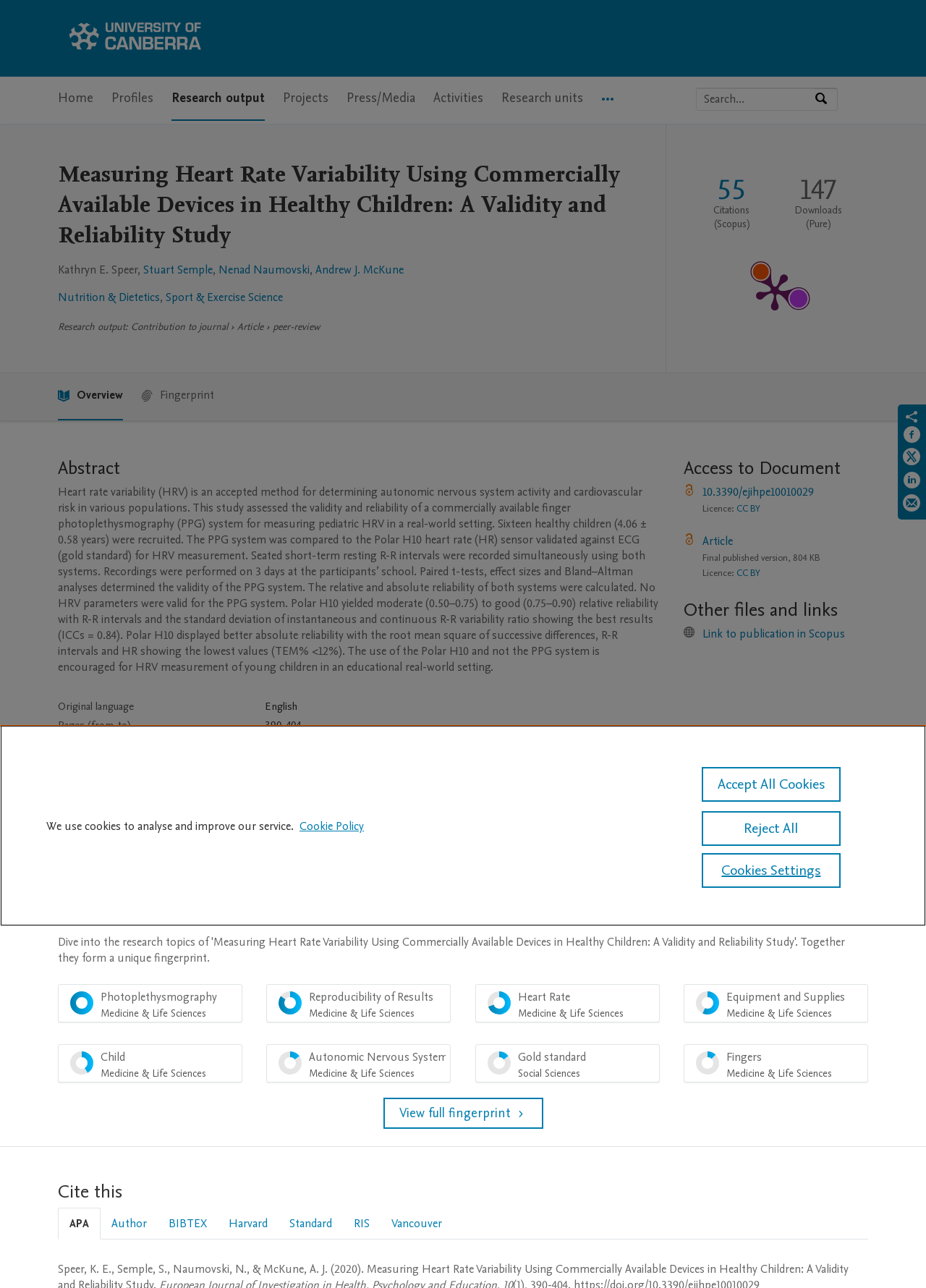Explain the contents of the webpage comprehensively.

This webpage is a research portal from the University of Canberra, displaying a study titled "Measuring Heart Rate Variability Using Commercially Available Devices in Healthy Children: A Validity and Reliability Study". 

At the top of the page, there is a navigation menu with links to "Home", "Profiles", "Research output", "Projects", "Press/Media", "Activities", and "Research units". Below this, there is a search bar where users can search by expertise, name, or affiliation. 

The main content of the page is divided into several sections. The first section displays the study's title, authors, and affiliations. The authors are listed as Kathryn E. Speer, Stuart Semple, Nenad Naumovski, and Andrew J. McKune. 

The next section provides information about the research output, including the type of contribution, which is an article, and the publication metrics, such as the number of citations and downloads. There is also a link to the PlumX Metrics Detail Page.

Following this, there is an abstract section that summarizes the study's purpose, methodology, and findings. The study aimed to assess the validity and reliability of a commercially available finger photoplethysmography system for measuring heart rate variability in healthy children.

Below the abstract, there is a table providing additional information about the study, including the original language, pages, number of pages, journal, volume, issue number, and publication status.

The next section is titled "Access to Document" and provides links to the article, including a DOI link and a link to the final published version. There is also information about the license, which is CC BY.

Finally, there is a section titled "Other files and links" that provides a link to the publication in Scopus, and a section titled "Fingerprint" that appears to be a menu item. At the very bottom of the page, there is a horizontal menu bar with various options.